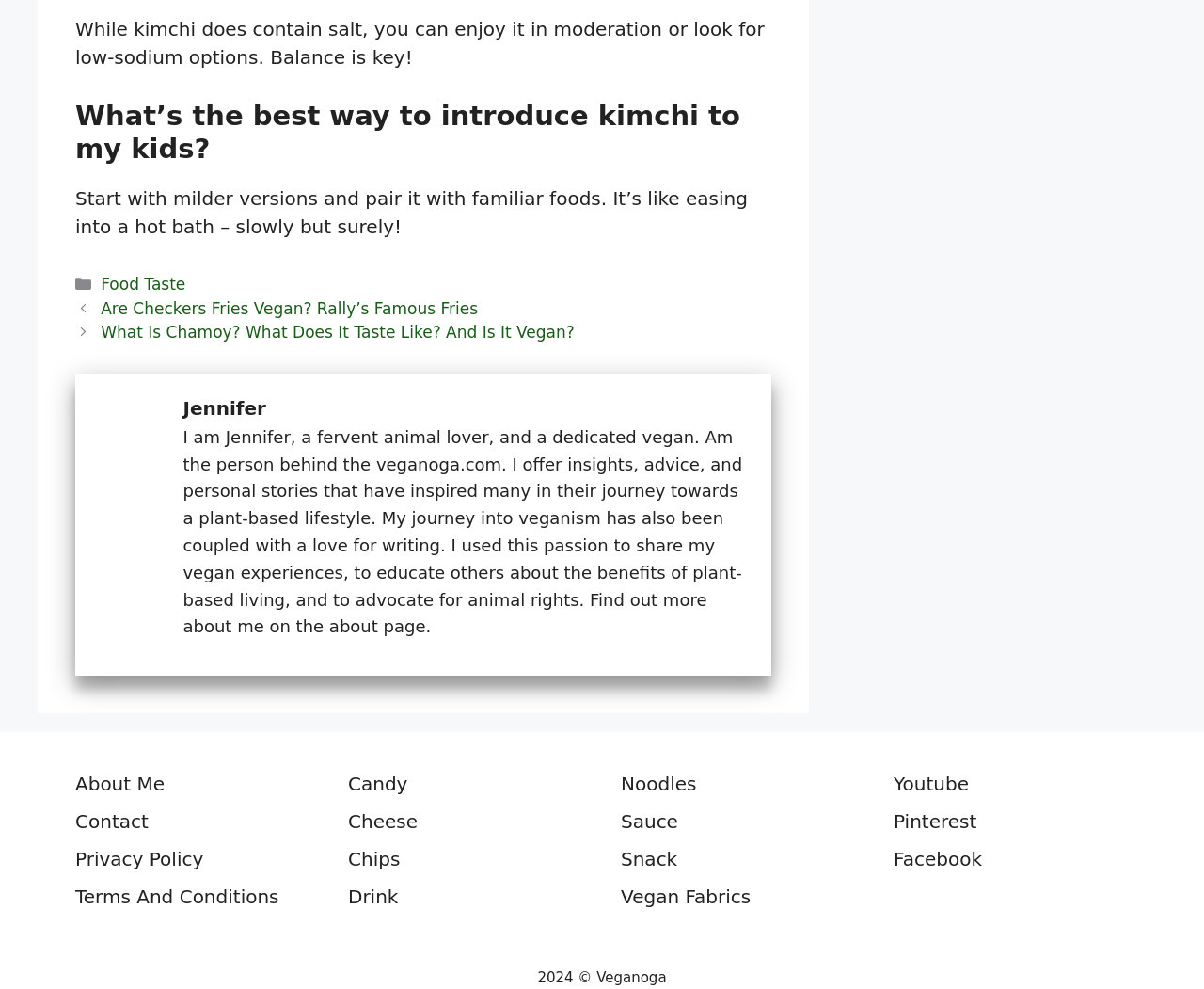Locate the bounding box coordinates of the element you need to click to accomplish the task described by this instruction: "Read the post 'Are Checkers Fries Vegan? Rally’s Famous Fries'".

[0.084, 0.302, 0.397, 0.321]